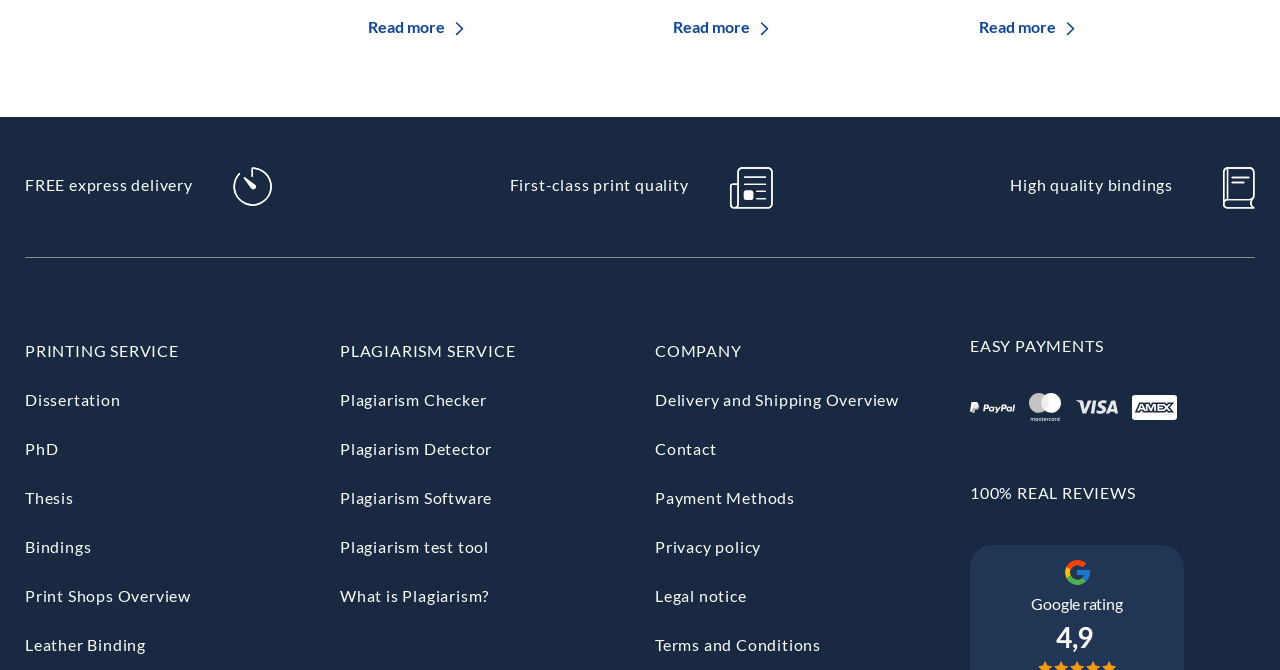Locate the bounding box coordinates of the element that should be clicked to fulfill the instruction: "Click on 'Read more'".

[0.287, 0.026, 0.347, 0.054]